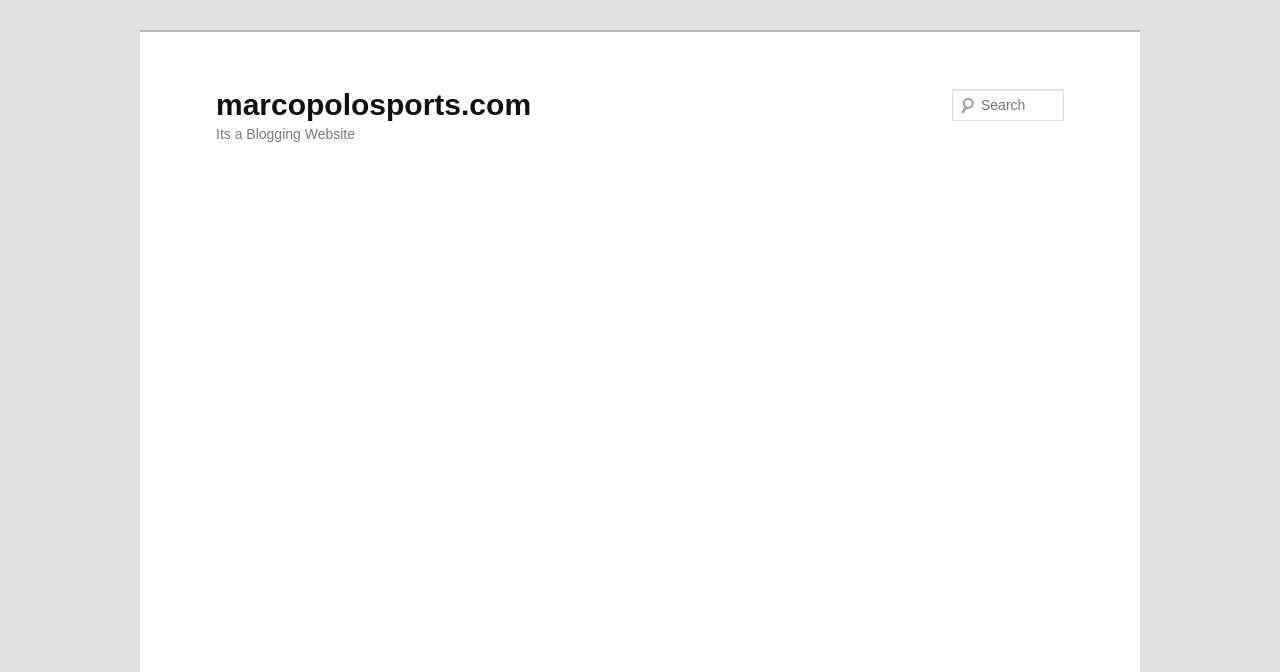Identify the bounding box coordinates for the UI element described as follows: marcopolosports.com. Use the format (top-left x, top-left y, bottom-right x, bottom-right y) and ensure all values are floating point numbers between 0 and 1.

[0.169, 0.131, 0.415, 0.18]